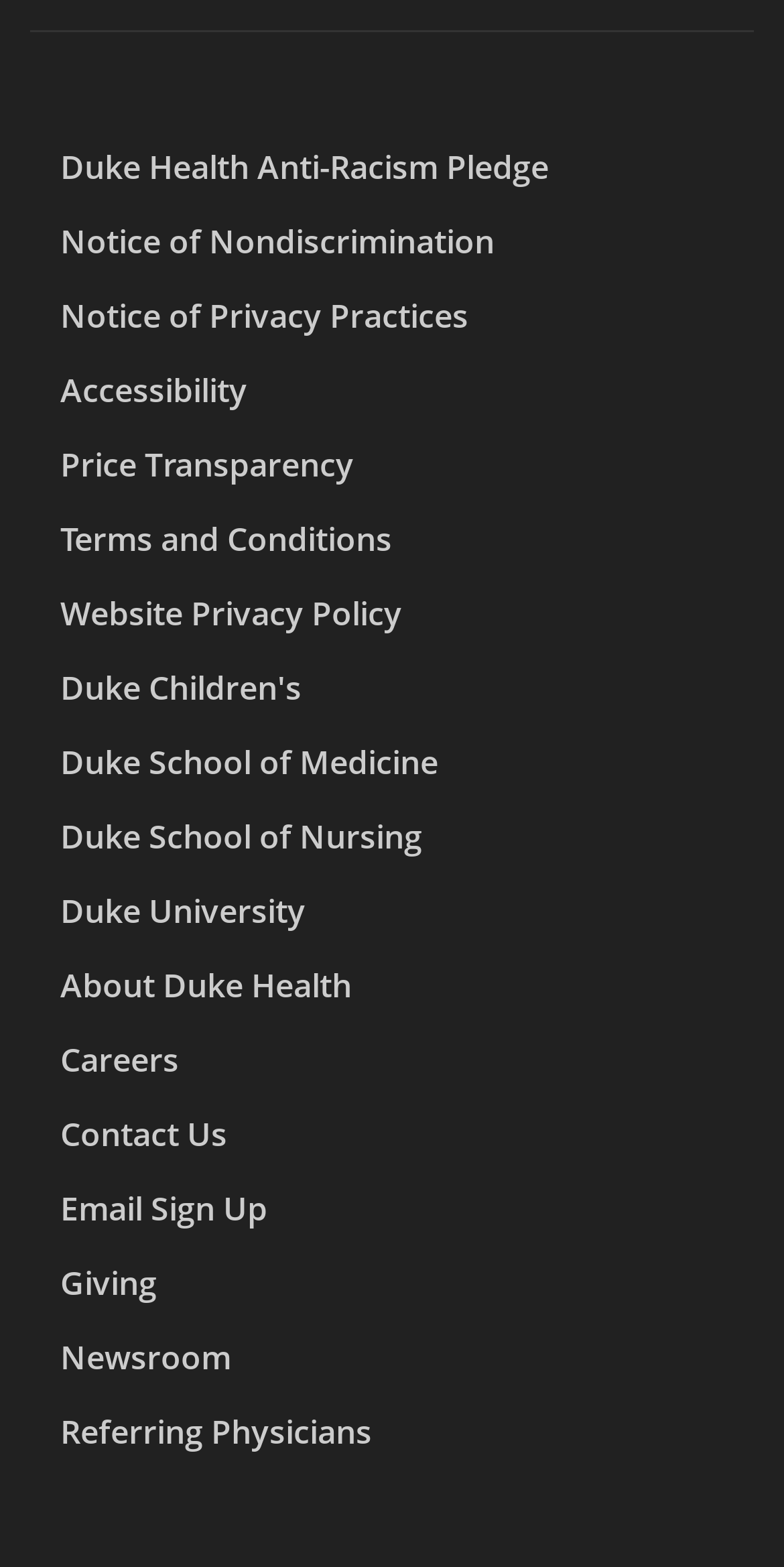Respond concisely with one word or phrase to the following query:
What is the first link on the webpage?

Duke Health Anti-Racism Pledge